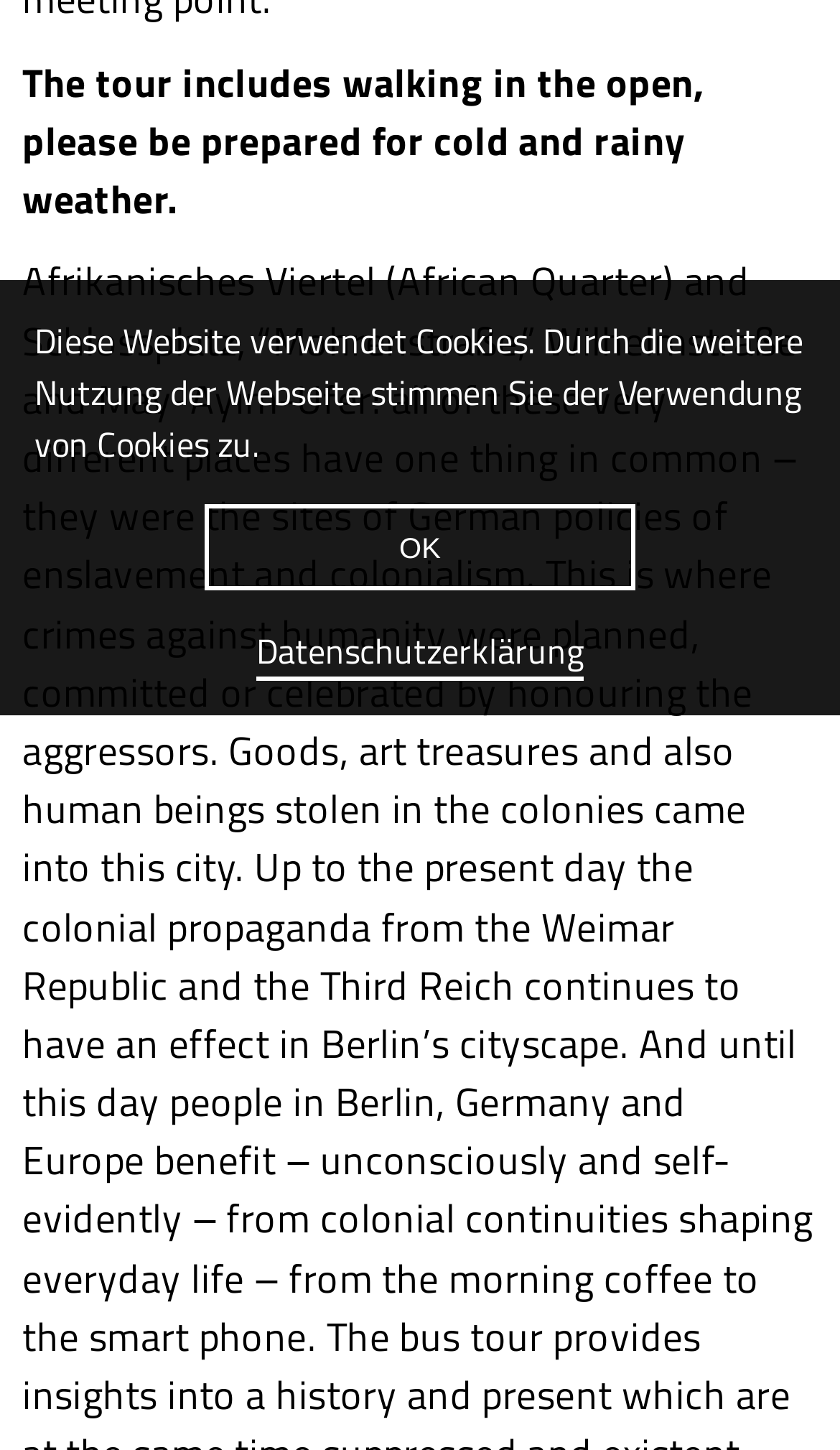Locate the bounding box coordinates of the UI element described by: "Datenschutzerklärung". The bounding box coordinates should consist of four float numbers between 0 and 1, i.e., [left, top, right, bottom].

[0.305, 0.431, 0.695, 0.47]